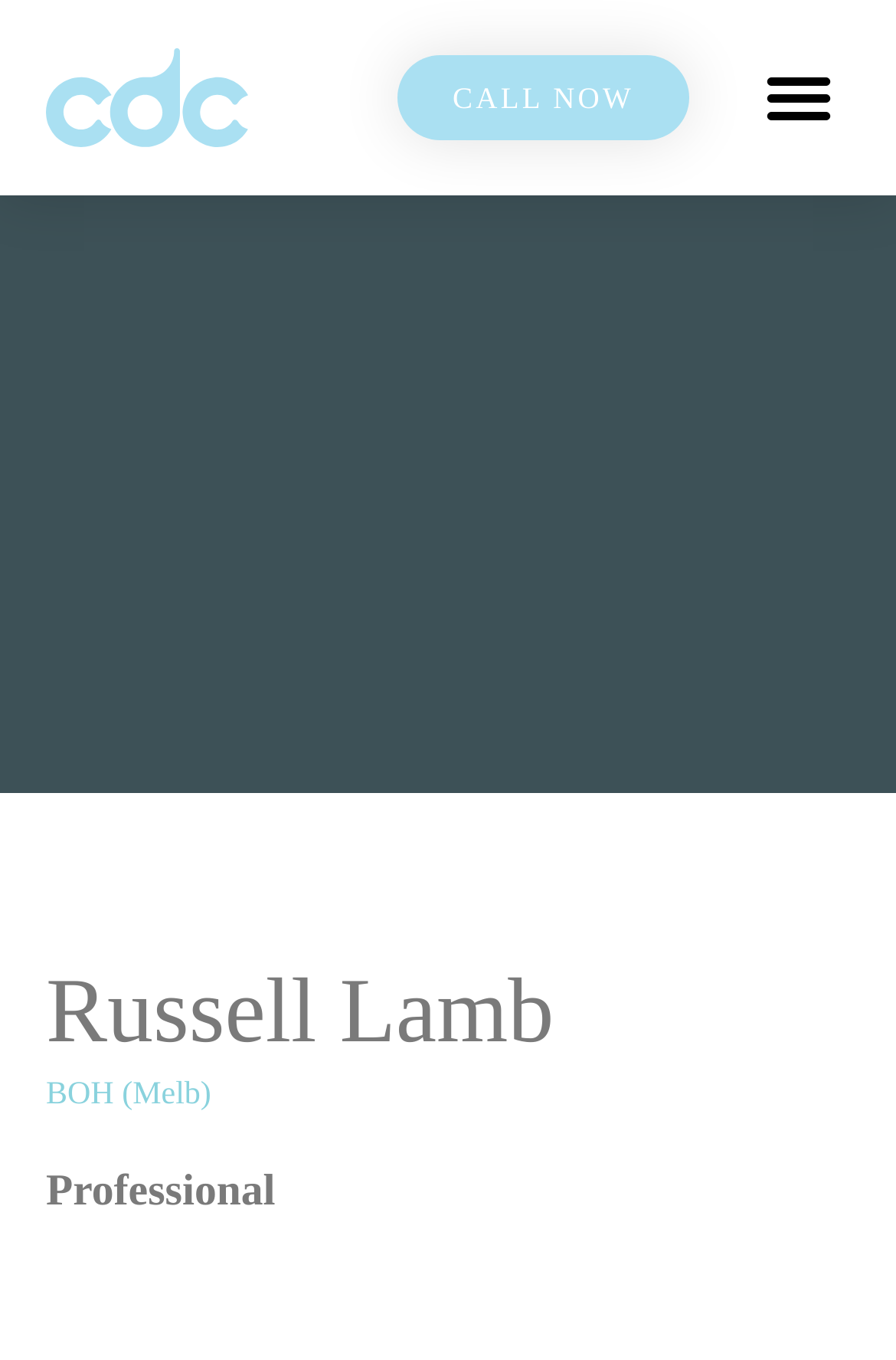Based on the element description aria-label="[en.hamburger_brand_menu]" title="[en.hamburger_brand_menu]", identify the bounding box coordinates for the UI element. The coordinates should be in the format (top-left x, top-left y, bottom-right x, bottom-right y) and within the 0 to 1 range.

None